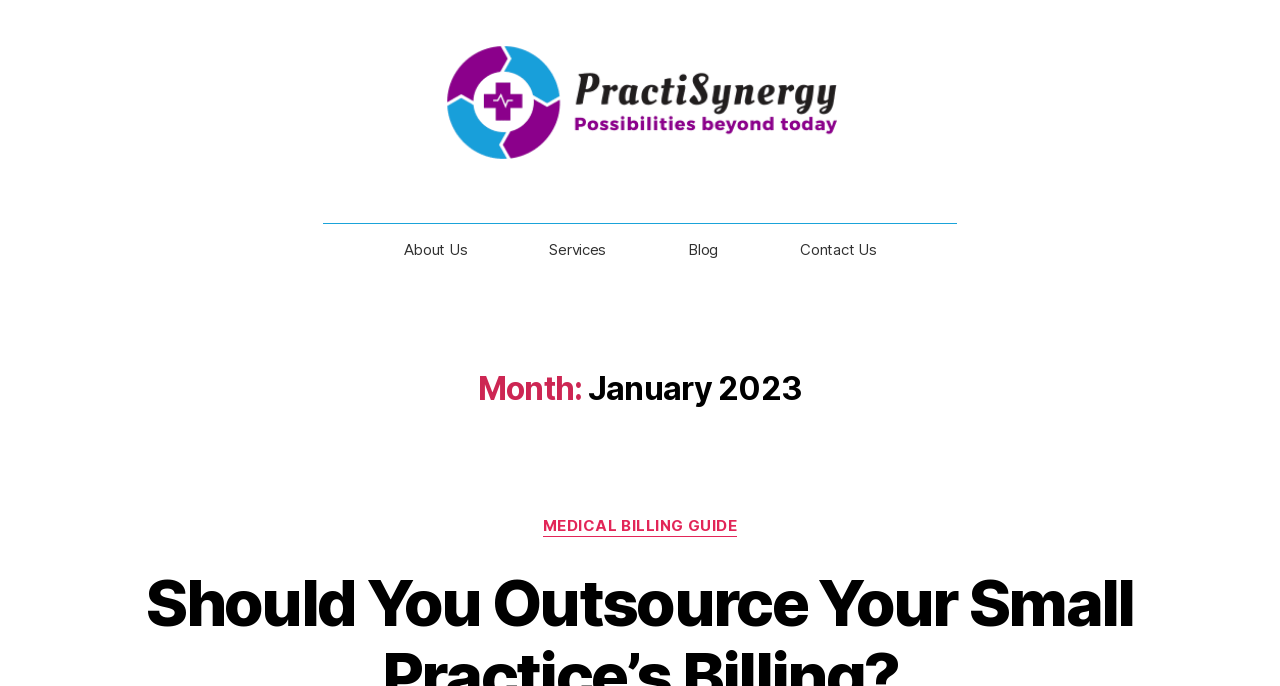Explain the webpage's layout and main content in detail.

The webpage is about PractiSynergy, a company that provides medical billing and practice management services. At the top of the page, there is a navigation menu with five links: an empty link, About Us, Services, Blog, and Contact Us, aligned horizontally and centered. 

Below the navigation menu, there is a large header section that spans the entire width of the page. Within this section, the title "Month: January 2023" is prominently displayed. 

Underneath the title, there is a link to a "MEDICAL BILLING GUIDE", positioned towards the right side of the page.